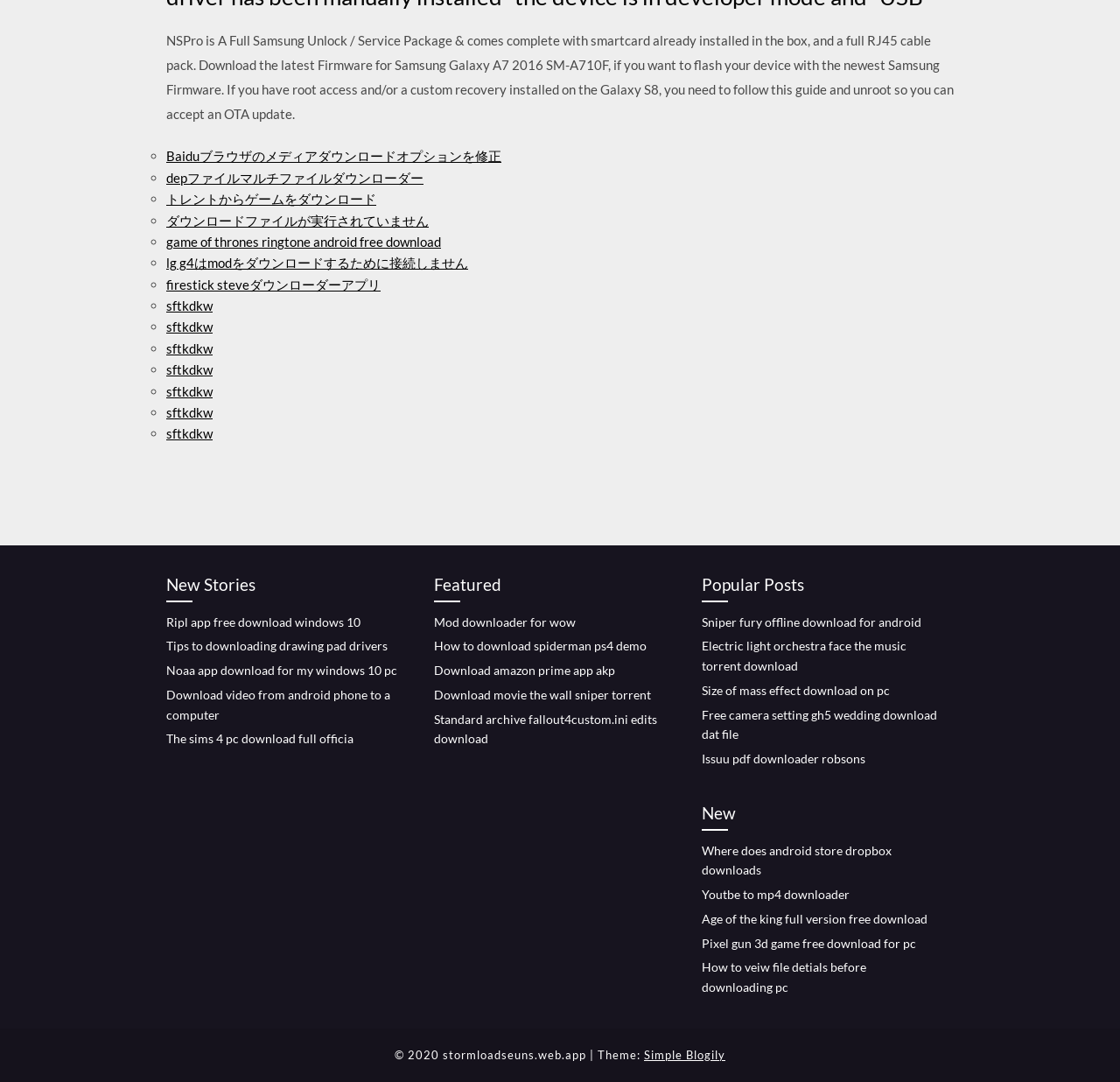What is the copyright information on this webpage?
Deliver a detailed and extensive answer to the question.

At the bottom of the webpage, I can see a static text element that displays the copyright information, which is '2020 stormloadseuns.web.app'. This indicates that the webpage is owned by stormloadseuns.web.app and is copyrighted as of 2020.